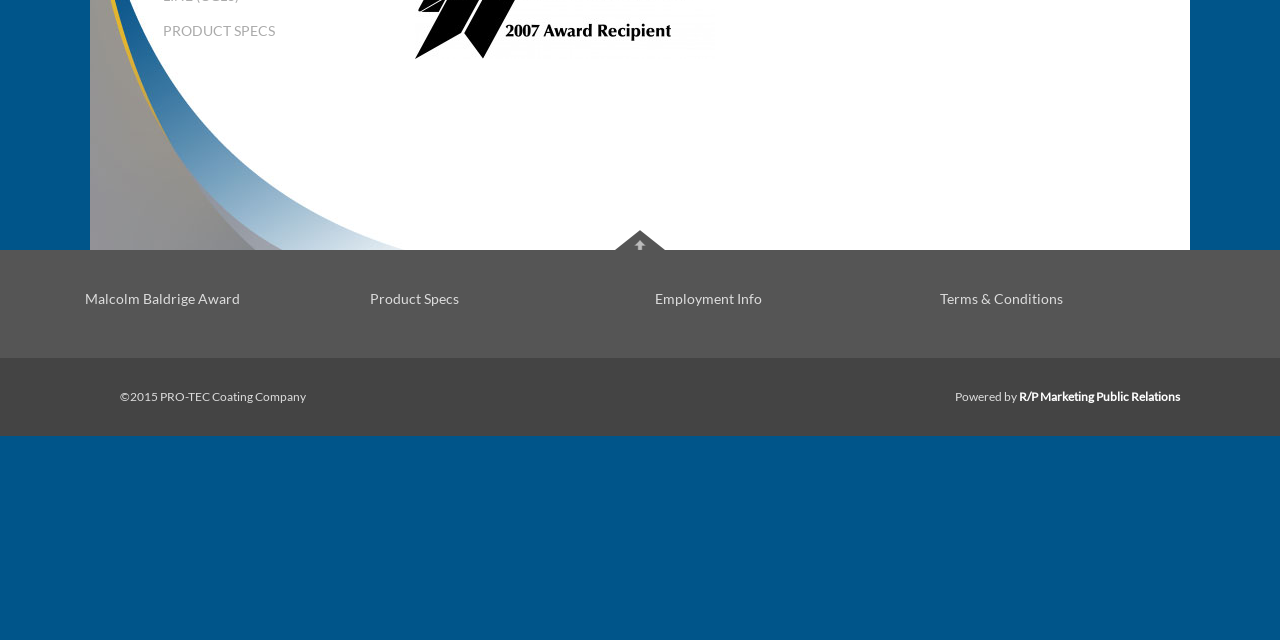Using the given element description, provide the bounding box coordinates (top-left x, top-left y, bottom-right x, bottom-right y) for the corresponding UI element in the screenshot: Go To Top

[0.48, 0.359, 0.52, 0.391]